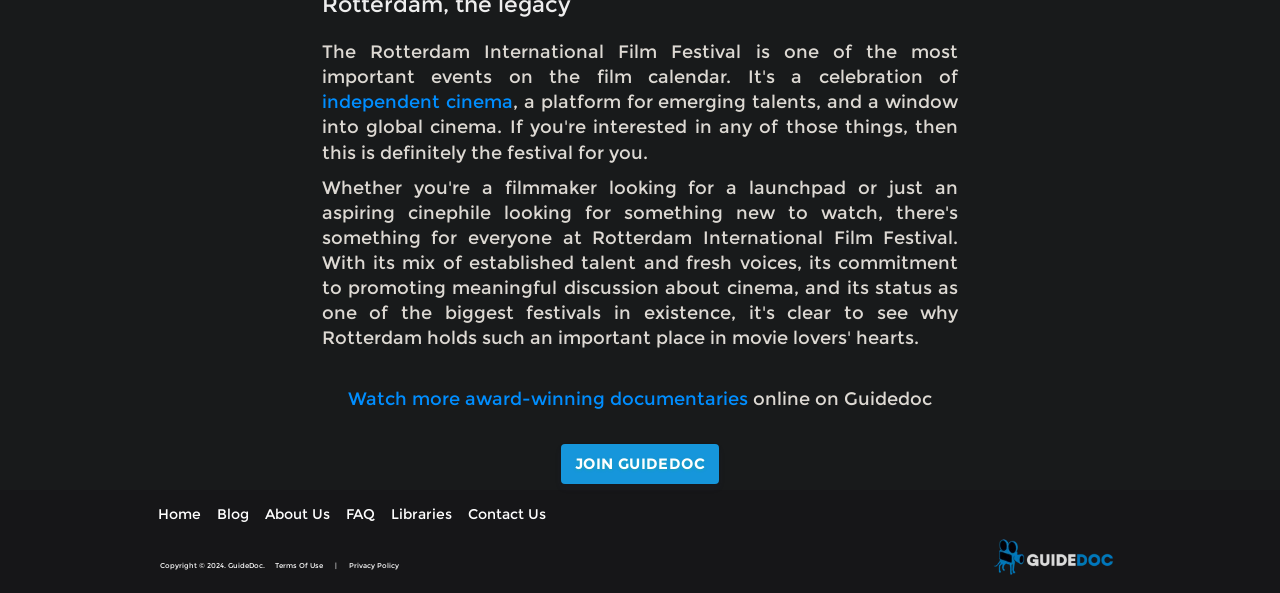Using the details in the image, give a detailed response to the question below:
What is the theme of the documentaries mentioned on the webpage?

The theme of the documentaries is mentioned in the link 'independent cinema' at the top of the webpage, which suggests that the documentaries are related to independent cinema.